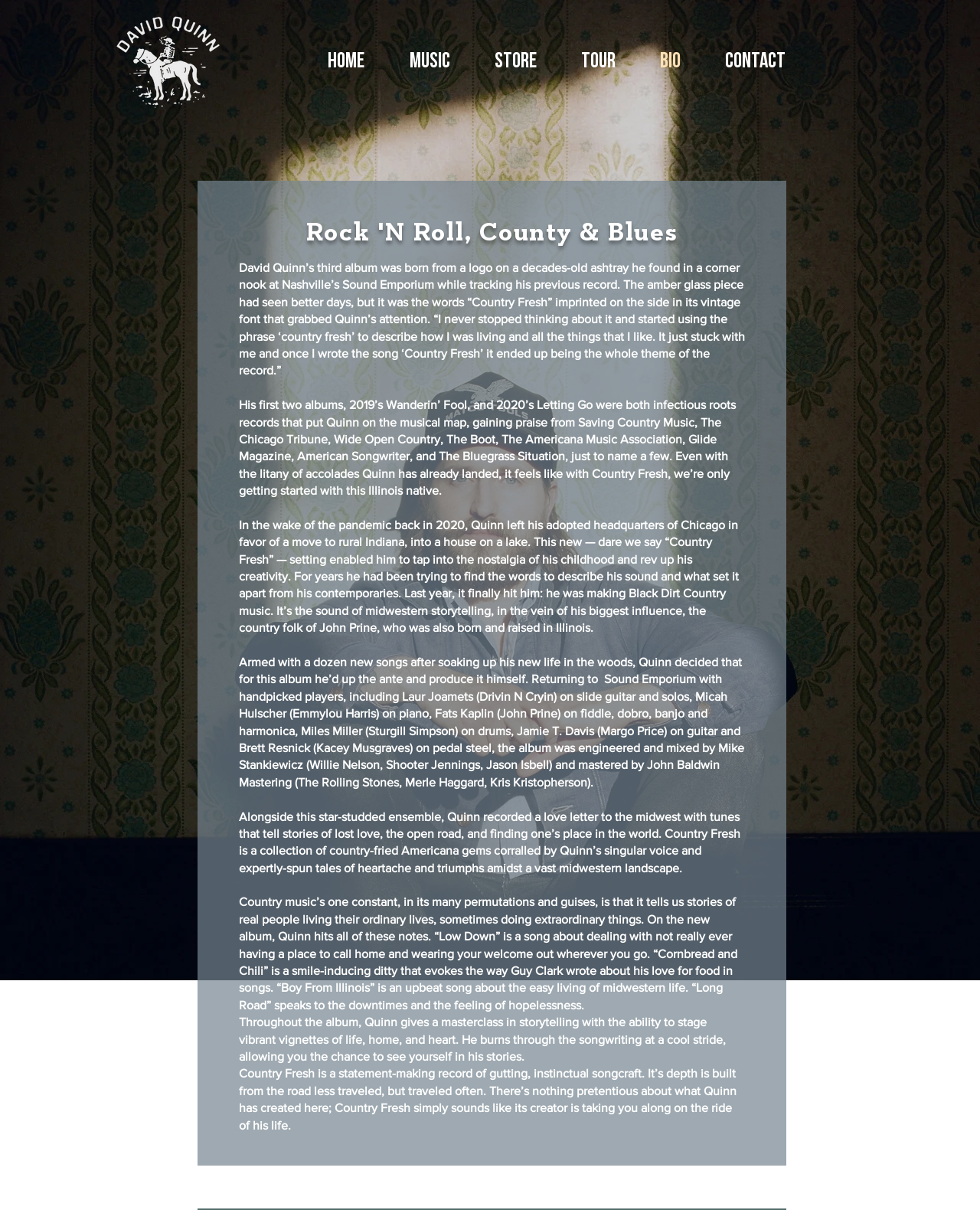Identify and provide the text content of the webpage's primary headline.

Rock 'N Roll, County & Blues